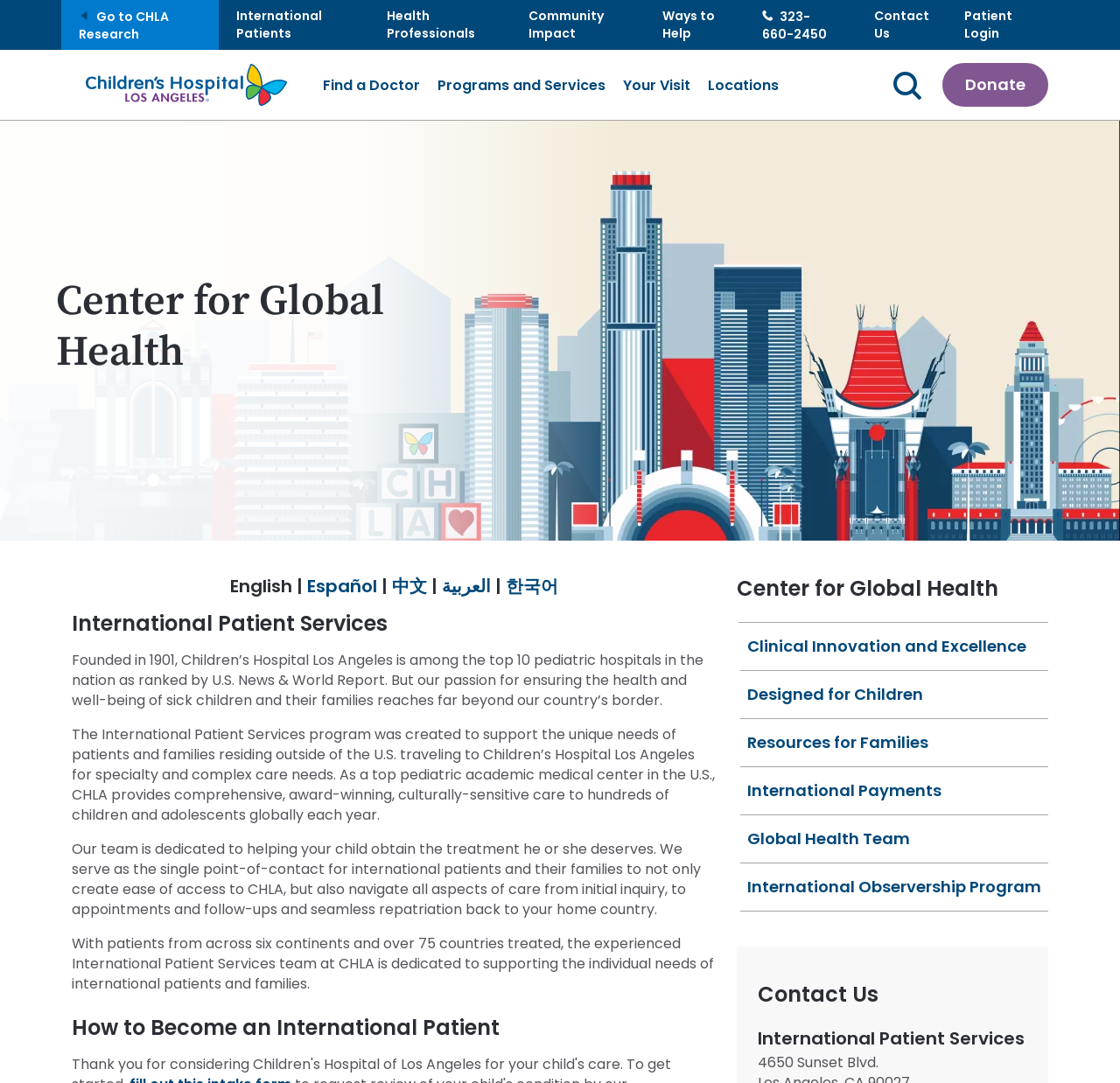Respond with a single word or phrase to the following question: What languages are supported by the webpage?

English, Español, 中文, العربية, 한국어